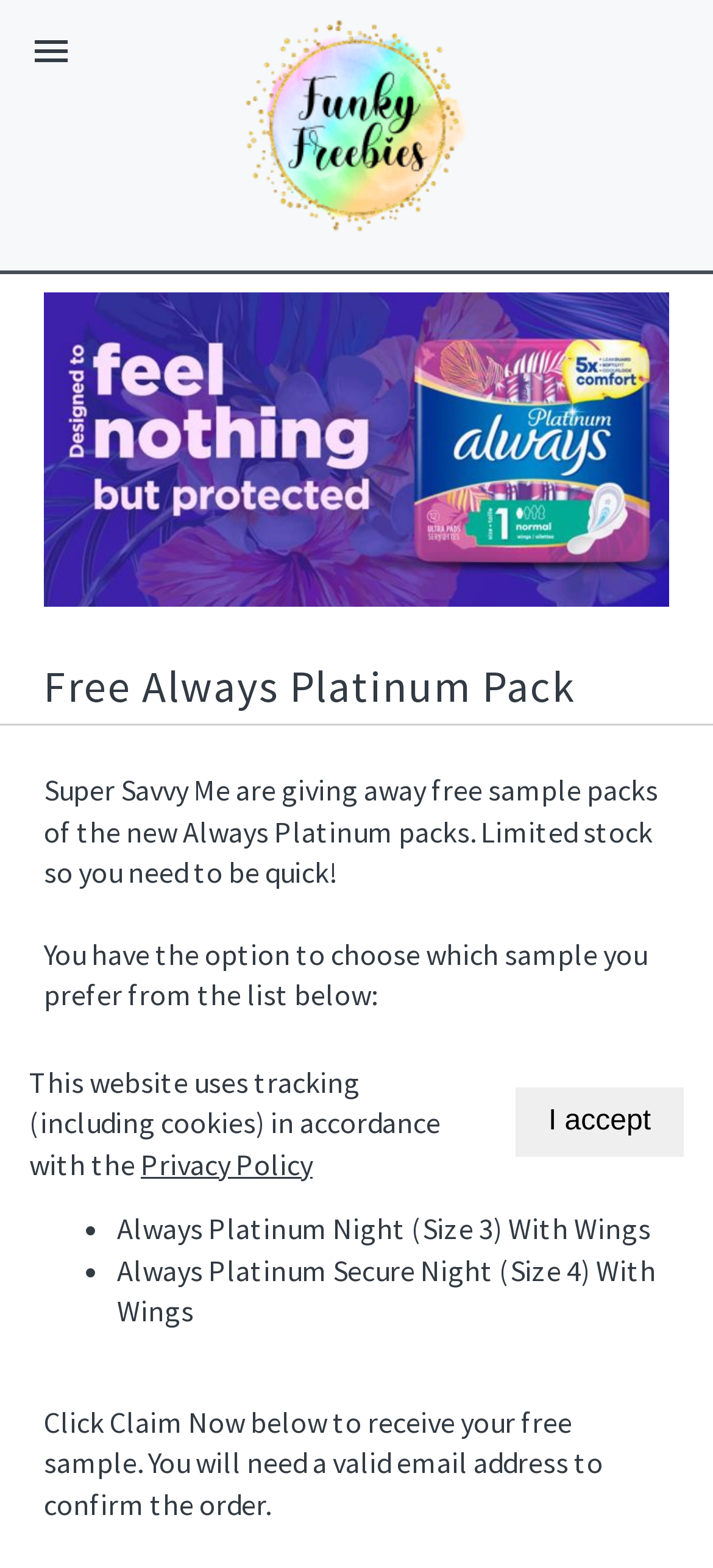What is required to confirm the order?
Give a detailed and exhaustive answer to the question.

According to the webpage, a valid email address is required to confirm the order. This information is provided in the text 'Click Claim Now below to receive your free sample. You will need a valid email address to confirm the order.' which is located near the bottom of the page.